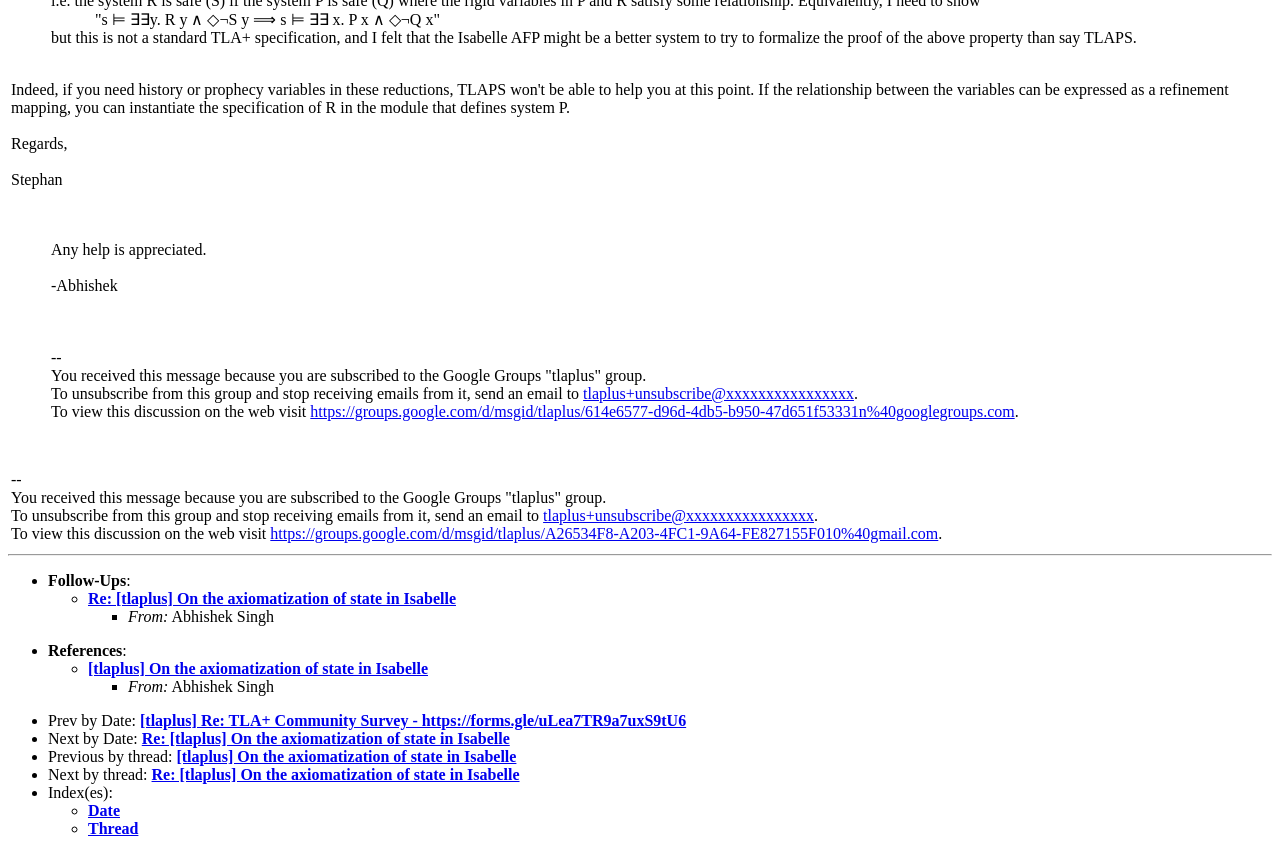Locate the bounding box of the UI element defined by this description: "https://groups.google.com/d/msgid/tlaplus/614e6577-d96d-4db5-b950-47d651f53331n%40googlegroups.com". The coordinates should be given as four float numbers between 0 and 1, formatted as [left, top, right, bottom].

[0.242, 0.472, 0.793, 0.492]